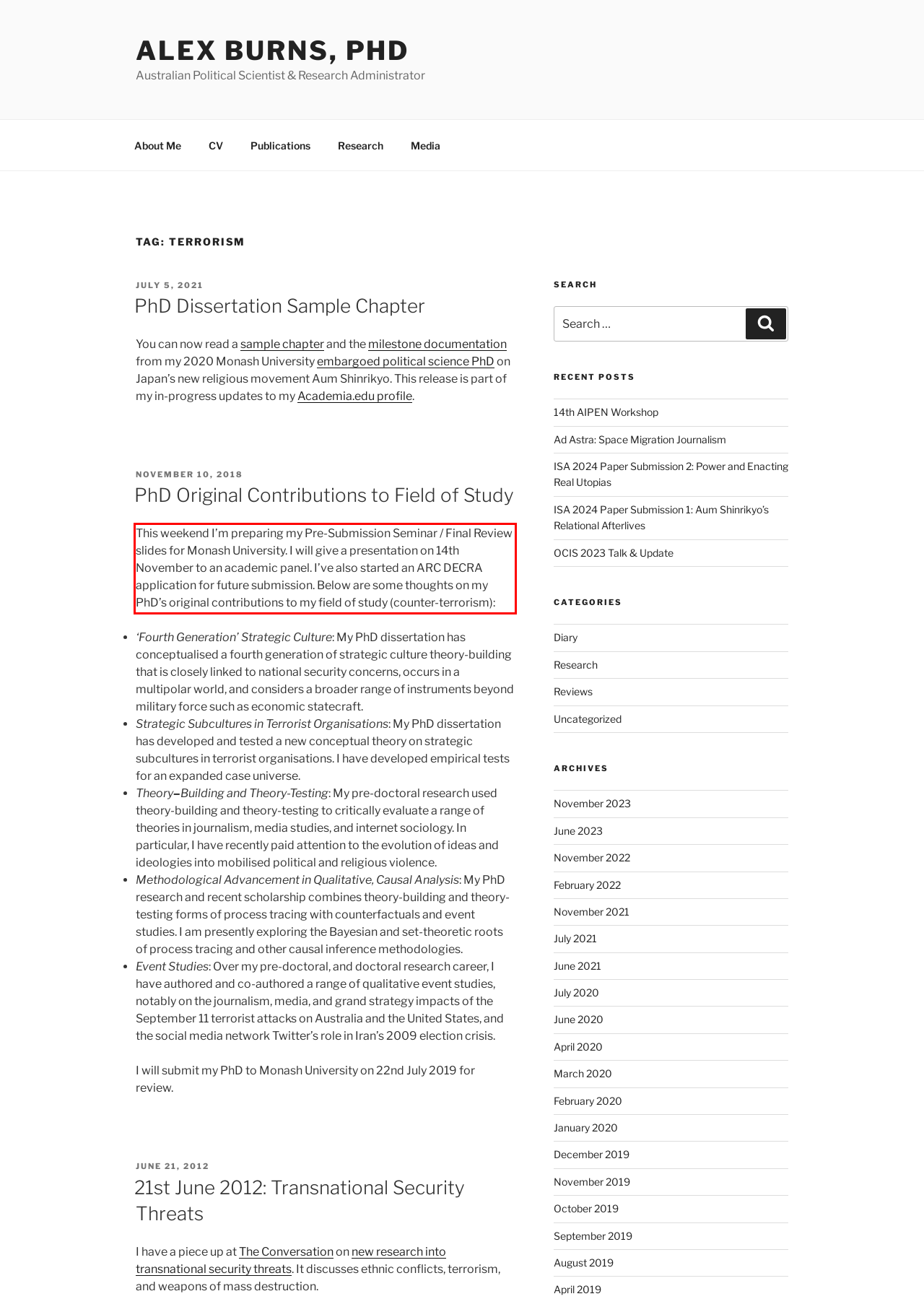You are given a screenshot showing a webpage with a red bounding box. Perform OCR to capture the text within the red bounding box.

This weekend I’m preparing my Pre-Submission Seminar / Final Review slides for Monash University. I will give a presentation on 14th November to an academic panel. I’ve also started an ARC DECRA application for future submission. Below are some thoughts on my PhD’s original contributions to my field of study (counter-terrorism):